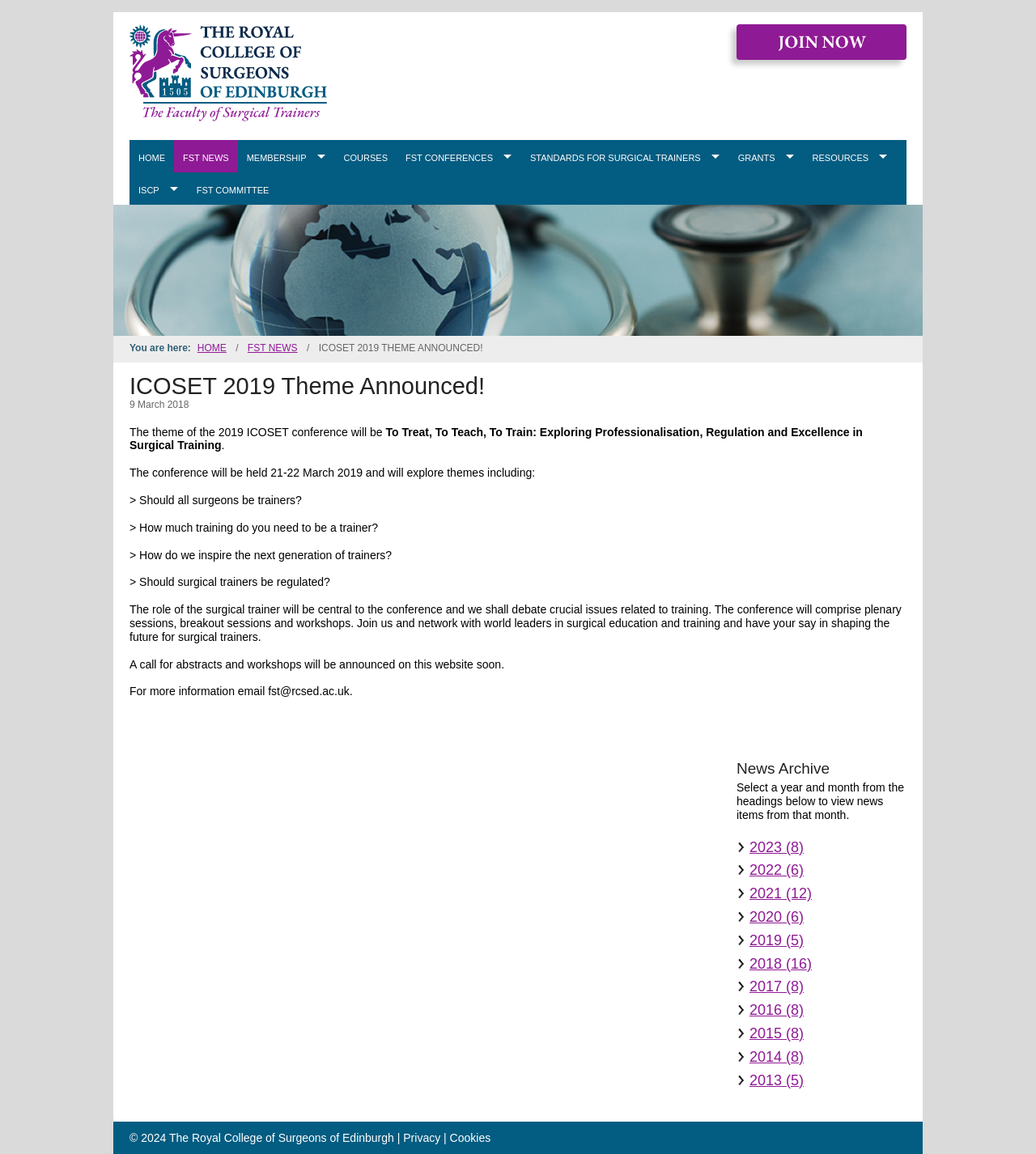Could you indicate the bounding box coordinates of the region to click in order to complete this instruction: "Click the 'Join the Faculty of Surgical Trainers' link".

[0.711, 0.021, 0.875, 0.052]